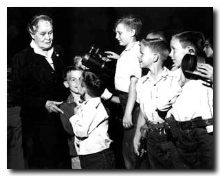Describe every aspect of the image in depth.

The image captures a historical moment featuring Miss Charlie Mary Noble, a prominent figure known for her dedication to training young astronomers. She is depicted in a warm interaction with a group of enthusiastic children, likely students, who are engaged and eager to learn. The atmosphere appears lively, with some children holding photographic equipment, suggesting a shared interest in astronomy or perhaps a special event related to space education. The scene exudes a sense of mentorship and inspiration, particularly set against a backdrop that hints at an educational context, reinforcing Miss Noble's legacy in promoting scientific curiosity among youth. This photograph serves as a poignant reminder of her impact in fostering the next generation of astronomers, as highlighted in a newspaper article from July 4, 1956.